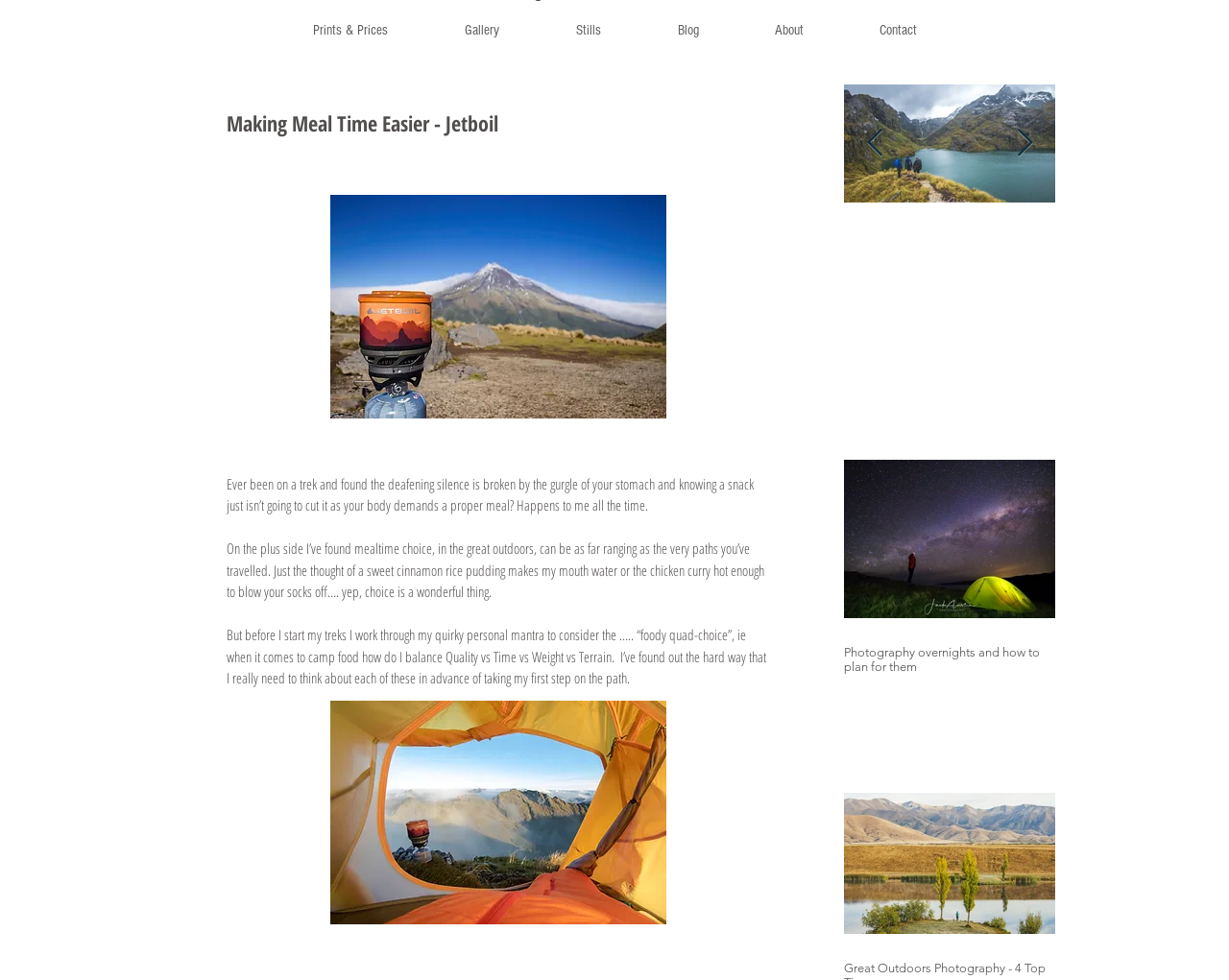Given the webpage screenshot, identify the bounding box of the UI element that matches this description: "Prints & Prices".

[0.223, 0.007, 0.347, 0.056]